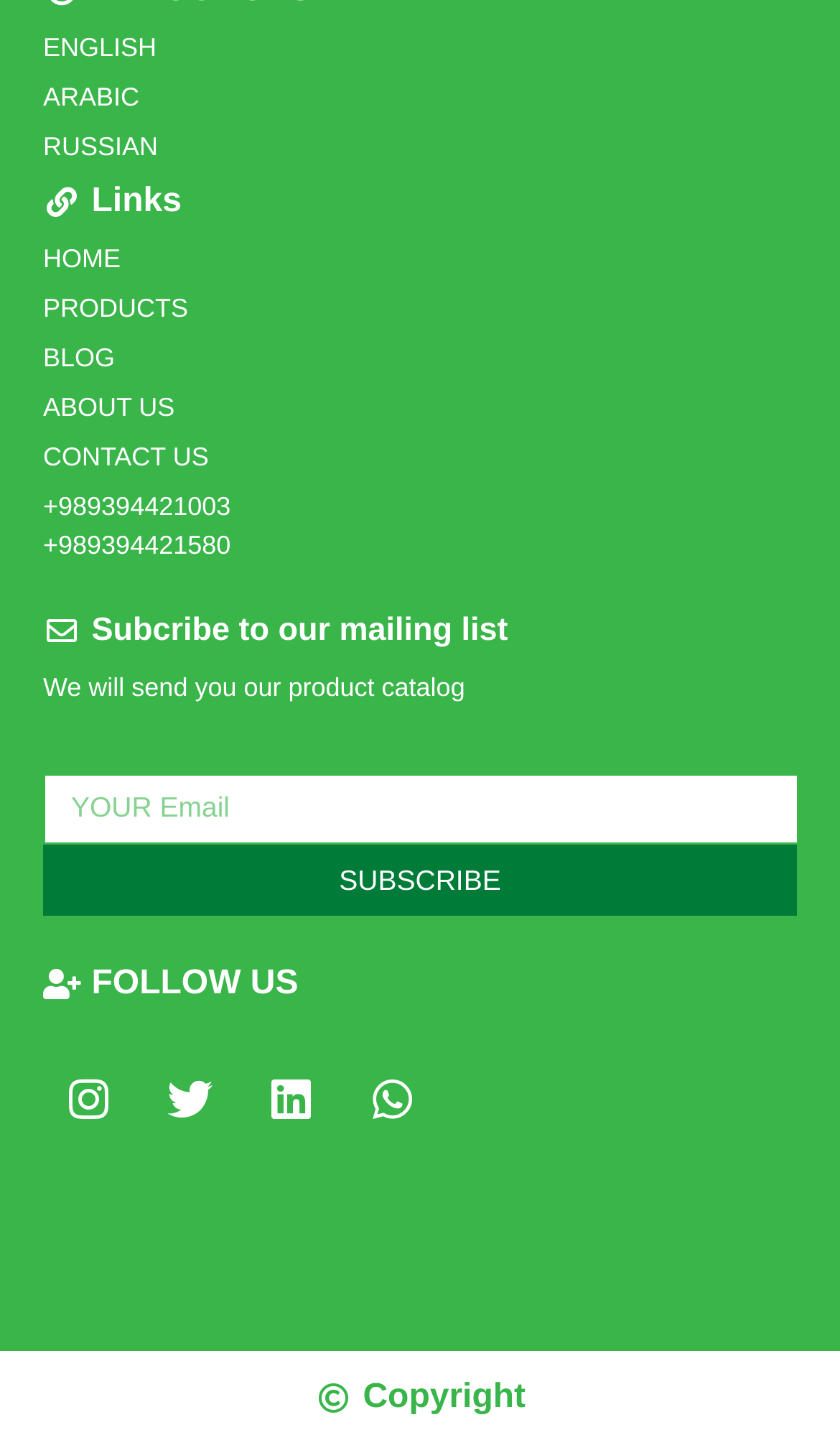Please specify the bounding box coordinates of the region to click in order to perform the following instruction: "Select English language".

[0.051, 0.02, 0.949, 0.047]